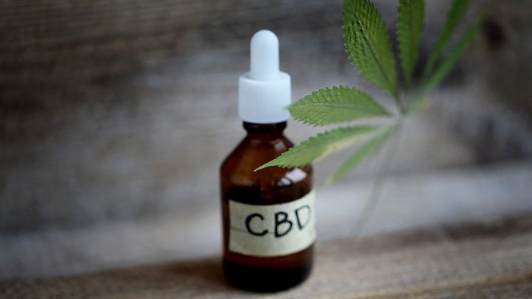Describe the image with as much detail as possible.

This image features a brown glass bottle labeled "CBD," prominently placed in the foreground. The bottle is equipped with a white dropper lid, making it clear that it contains a liquid product likely used for therapeutic purposes. Next to the bottle, there is a green cannabis leaf, highlighting the natural source of CBD. The background consists of a wooden surface, which adds a rustic touch to the presentation, enhancing the overall organic and natural aesthetic associated with CBD products. This visual context supports the discussion on how CBD can be utilized for managing anxiety, as presented in the accompanying article.